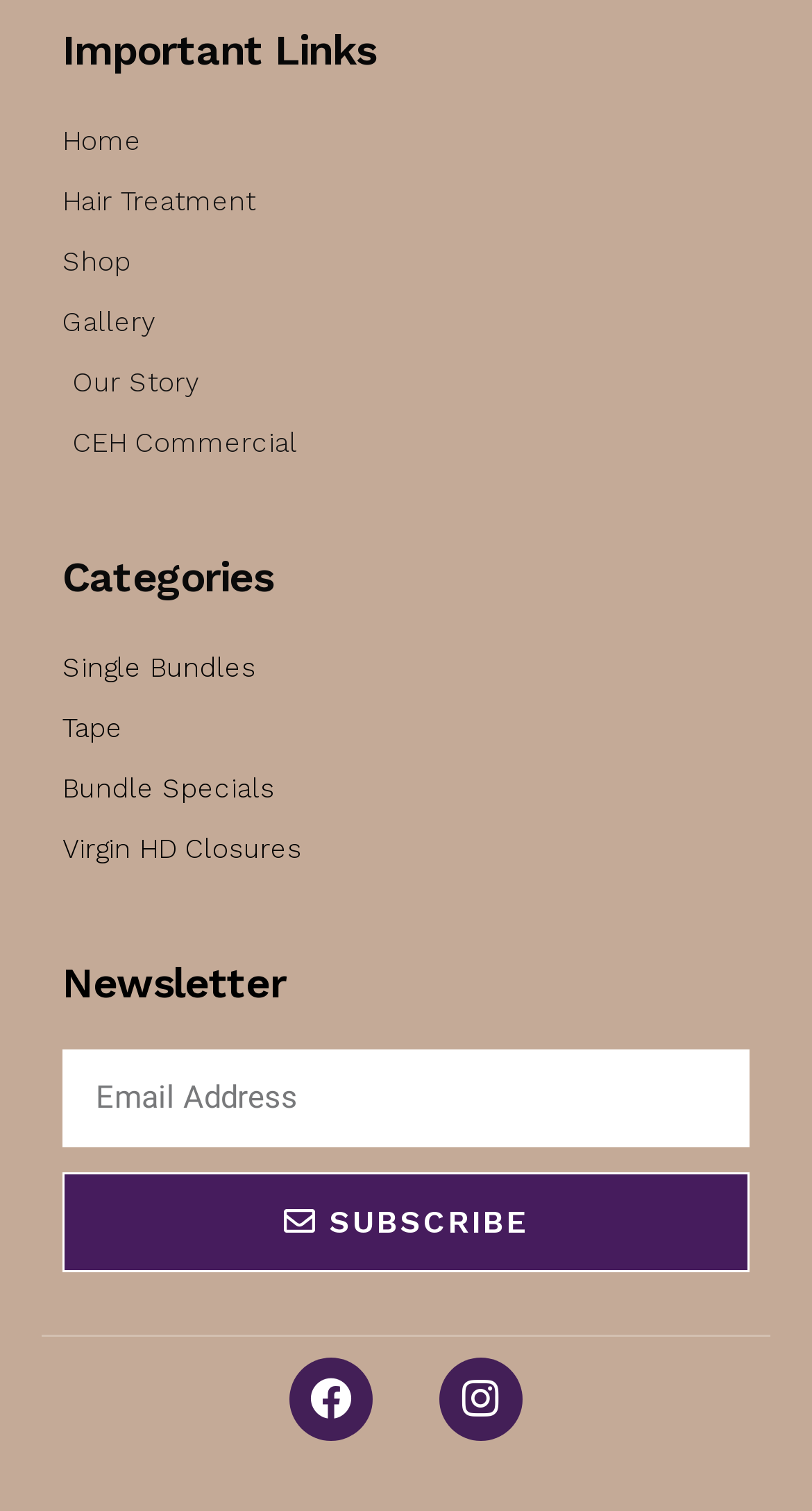Please determine the bounding box coordinates of the clickable area required to carry out the following instruction: "Subscribe to the newsletter". The coordinates must be four float numbers between 0 and 1, represented as [left, top, right, bottom].

[0.077, 0.776, 0.923, 0.842]